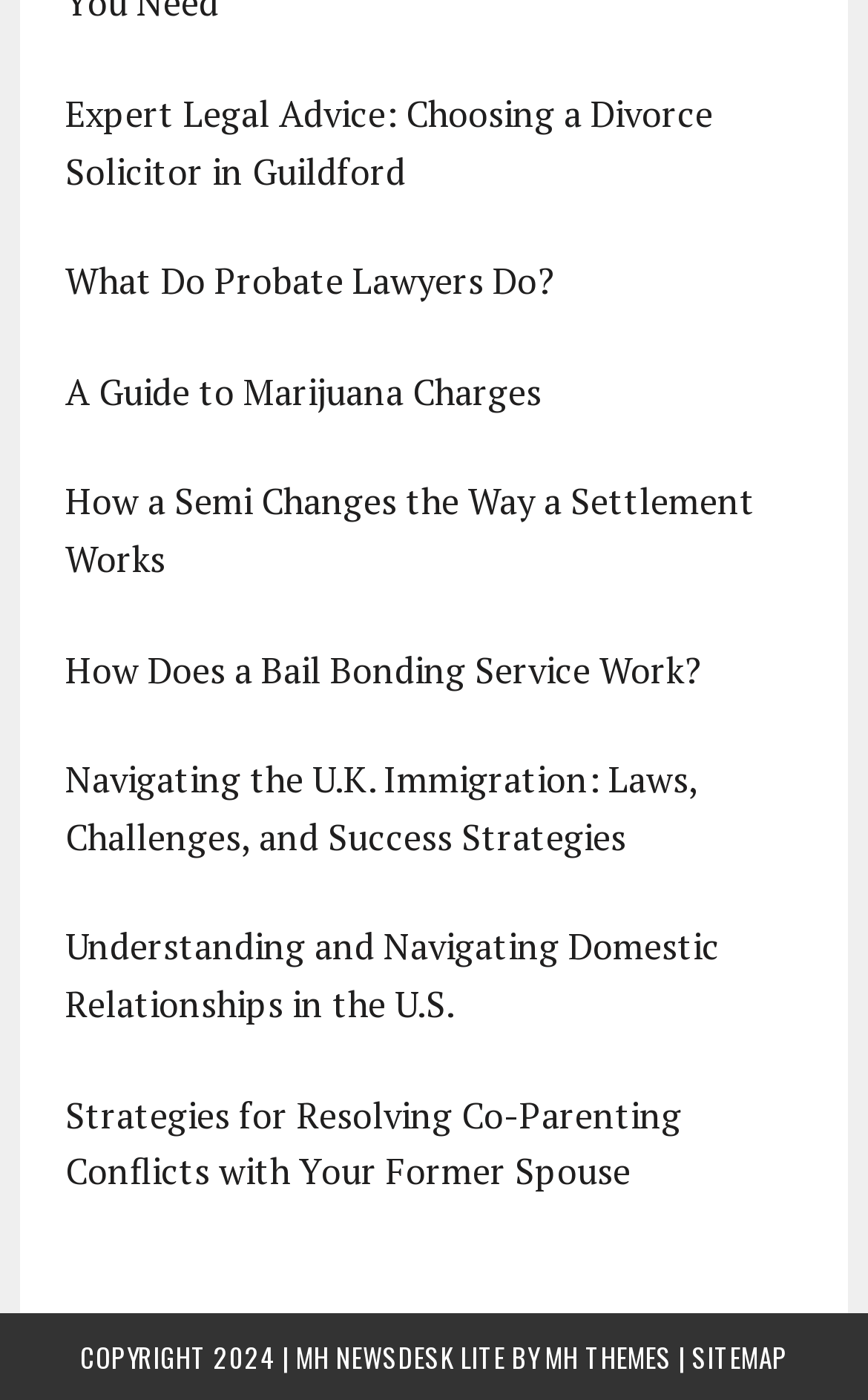Locate the UI element described as follows: "Sitemap". Return the bounding box coordinates as four float numbers between 0 and 1 in the order [left, top, right, bottom].

[0.797, 0.955, 0.908, 0.982]